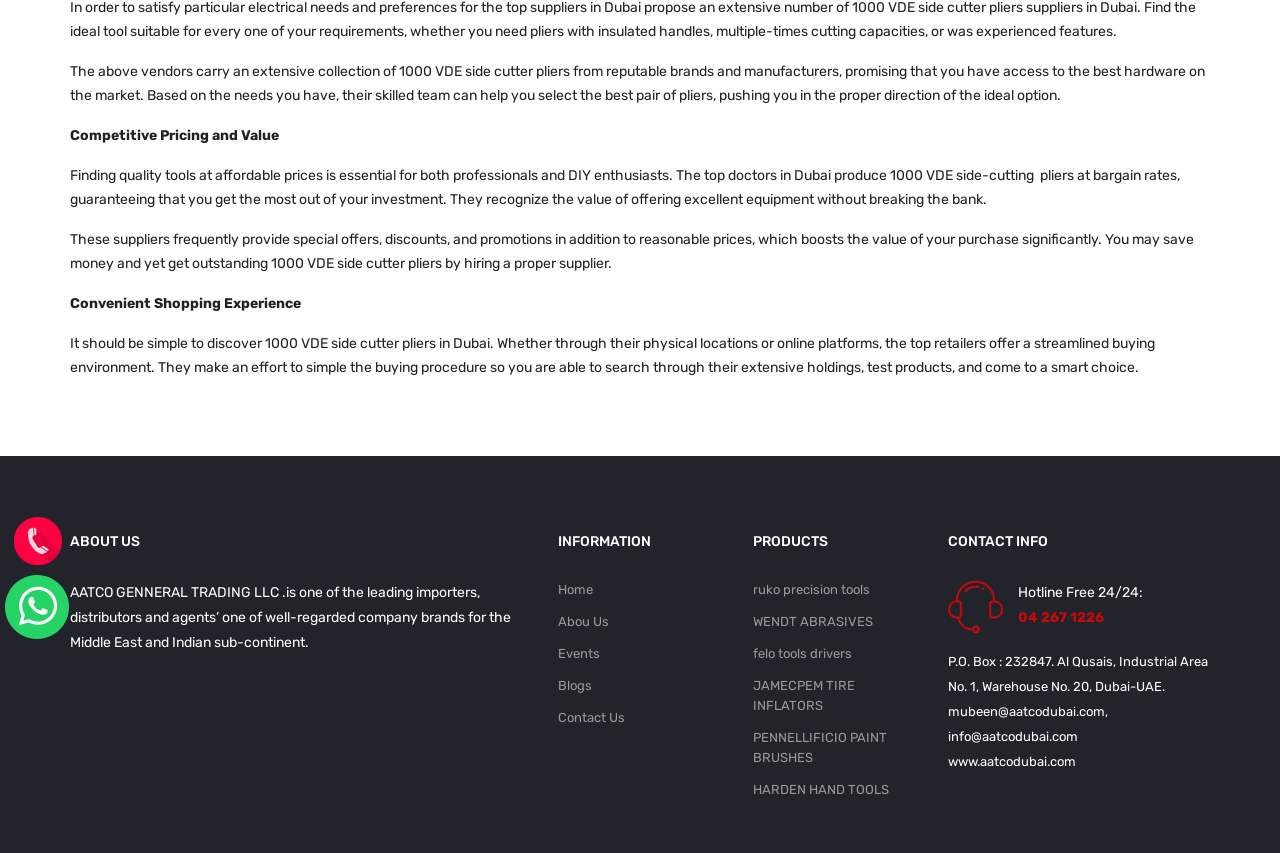Identify the bounding box coordinates of the HTML element based on this description: "ruko precision tools".

[0.588, 0.68, 0.717, 0.703]